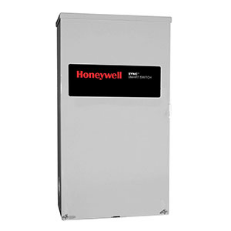Please reply to the following question using a single word or phrase: 
What is the voltage of the transfer switch?

120/240 Volt